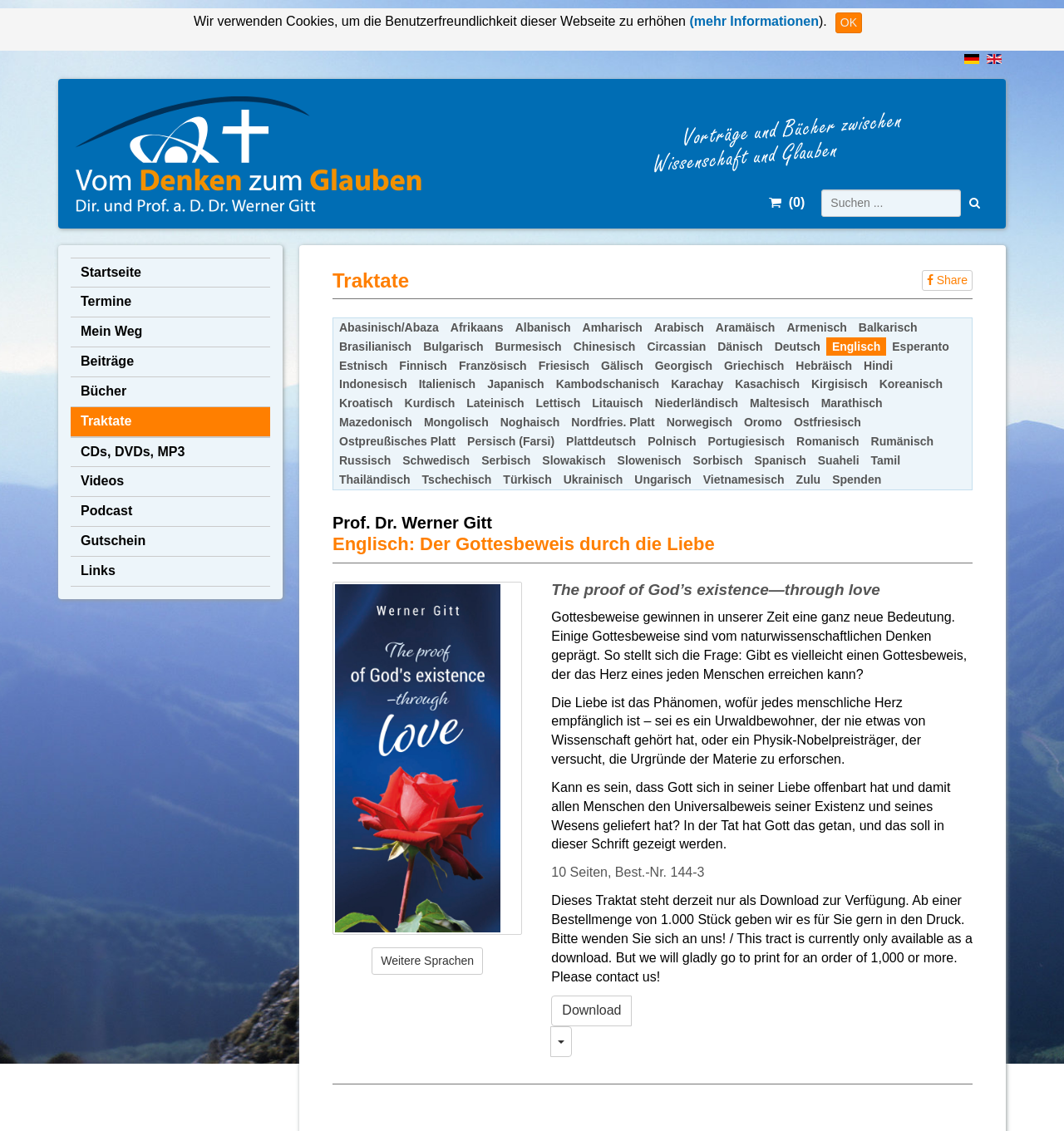Using the webpage screenshot, locate the HTML element that fits the following description and provide its bounding box: "Plattdeutsch".

[0.527, 0.382, 0.603, 0.398]